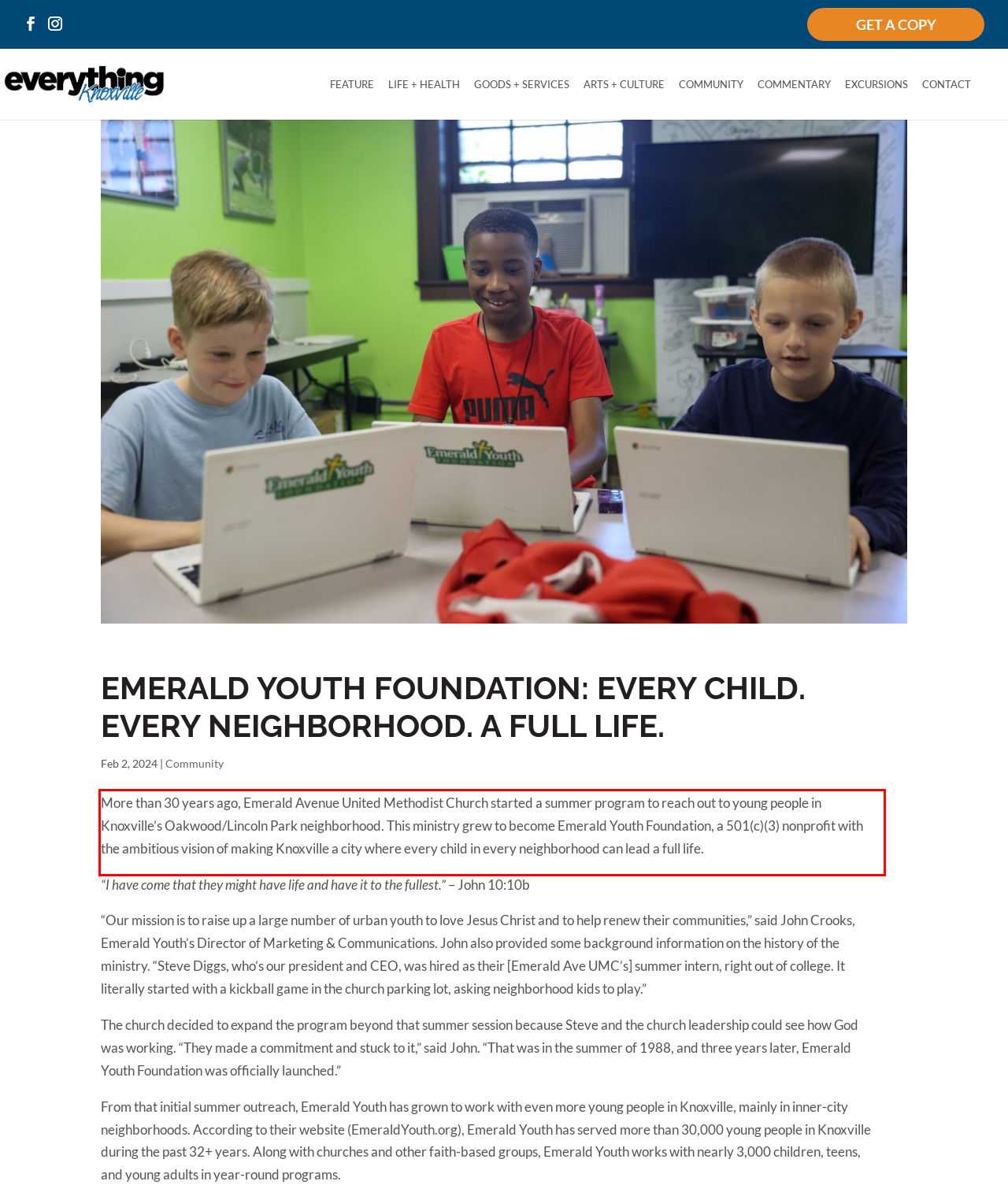Examine the screenshot of the webpage, locate the red bounding box, and generate the text contained within it.

More than 30 years ago, Emerald Avenue United Methodist Church started a summer program to reach out to young people in Knoxville’s Oakwood/Lincoln Park neighborhood. This ministry grew to become Emerald Youth Foundation, a 501(c)(3) nonprofit with the ambitious vision of making Knoxville a city where every child in every neighborhood can lead a full life.